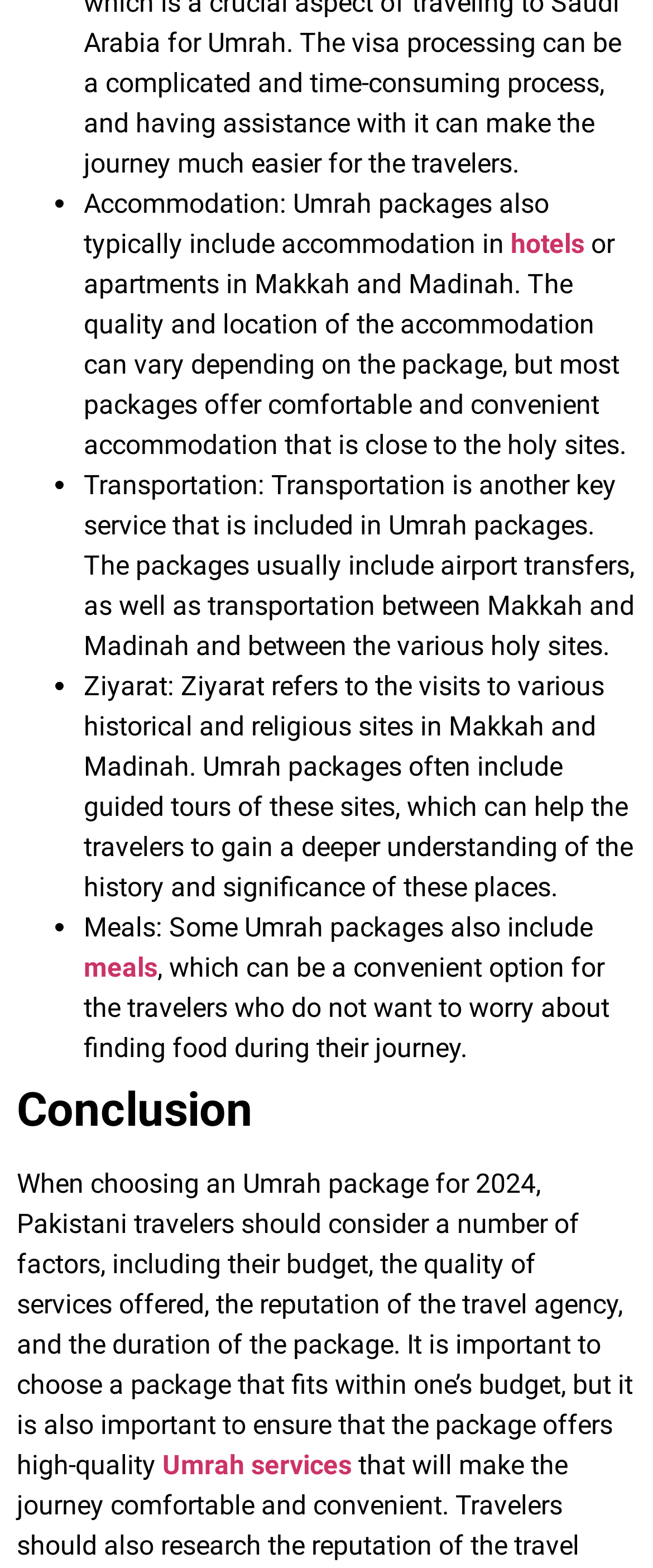Find the bounding box coordinates corresponding to the UI element with the description: "stone benchtops Sydney". The coordinates should be formatted as [left, top, right, bottom], with values as floats between 0 and 1.

None